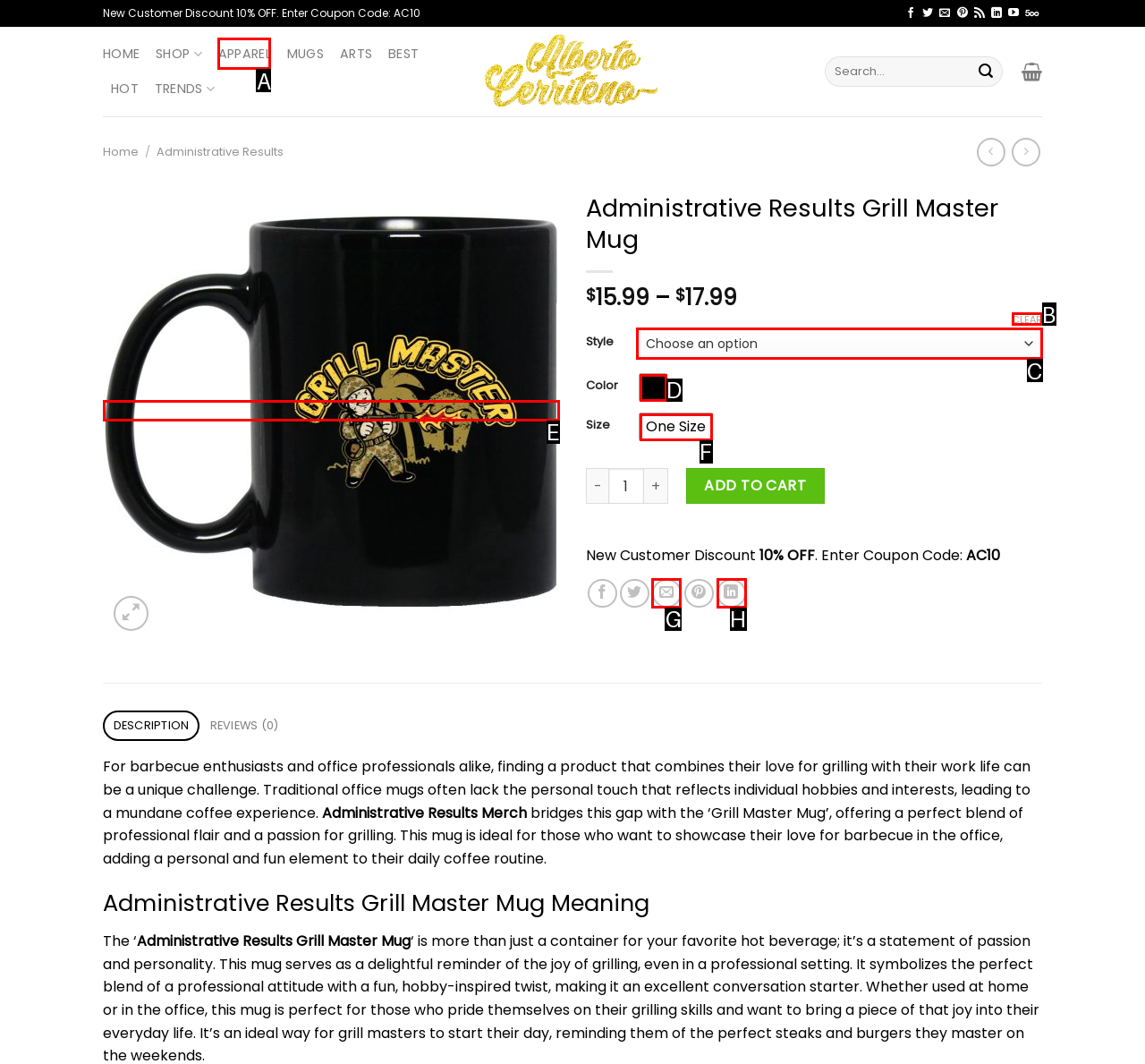Select the letter that corresponds to this element description: FAQ
Answer with the letter of the correct option directly.

None